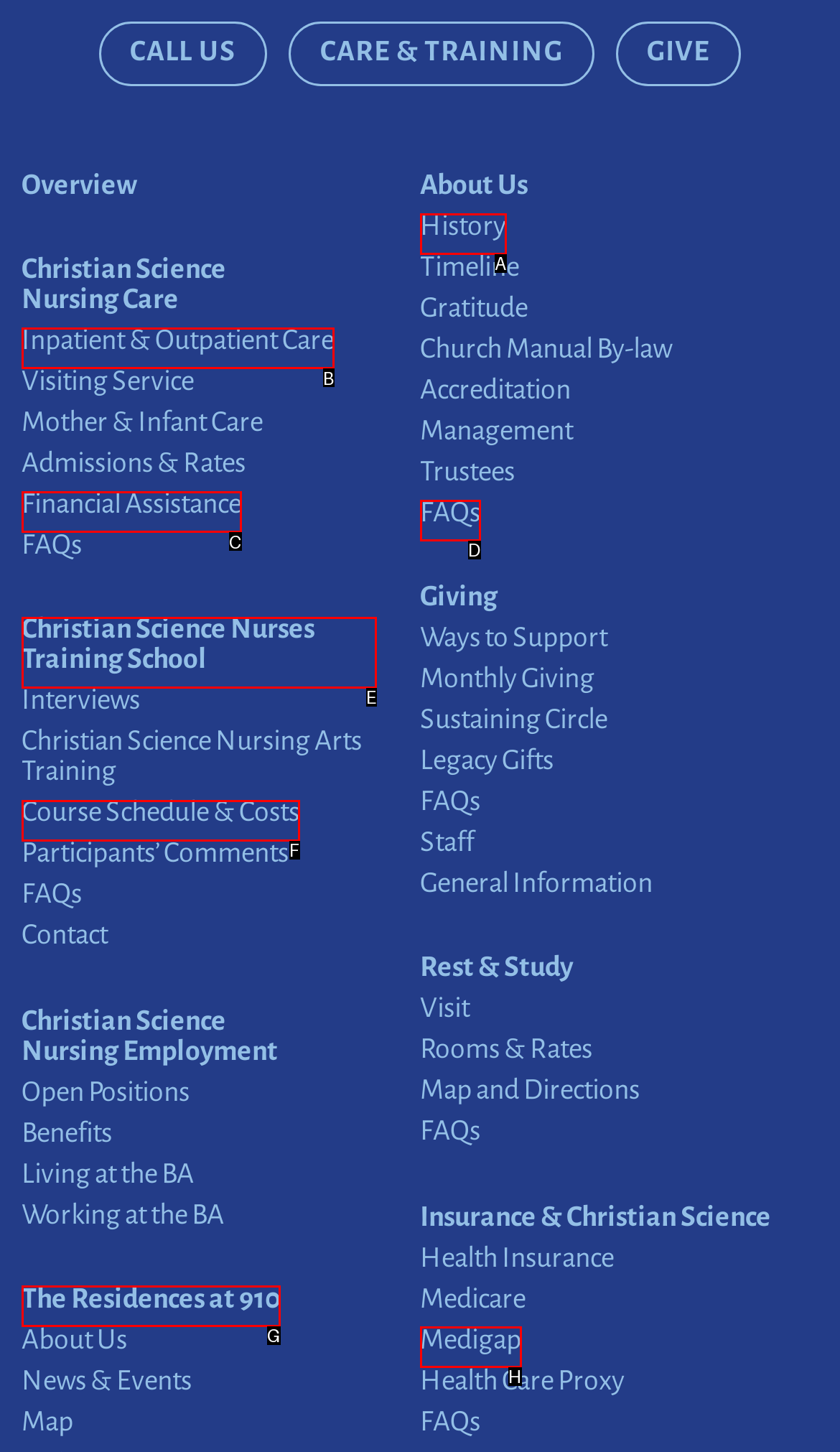Pick the option that best fits the description: Inpatient & Outpatient Care. Reply with the letter of the matching option directly.

B